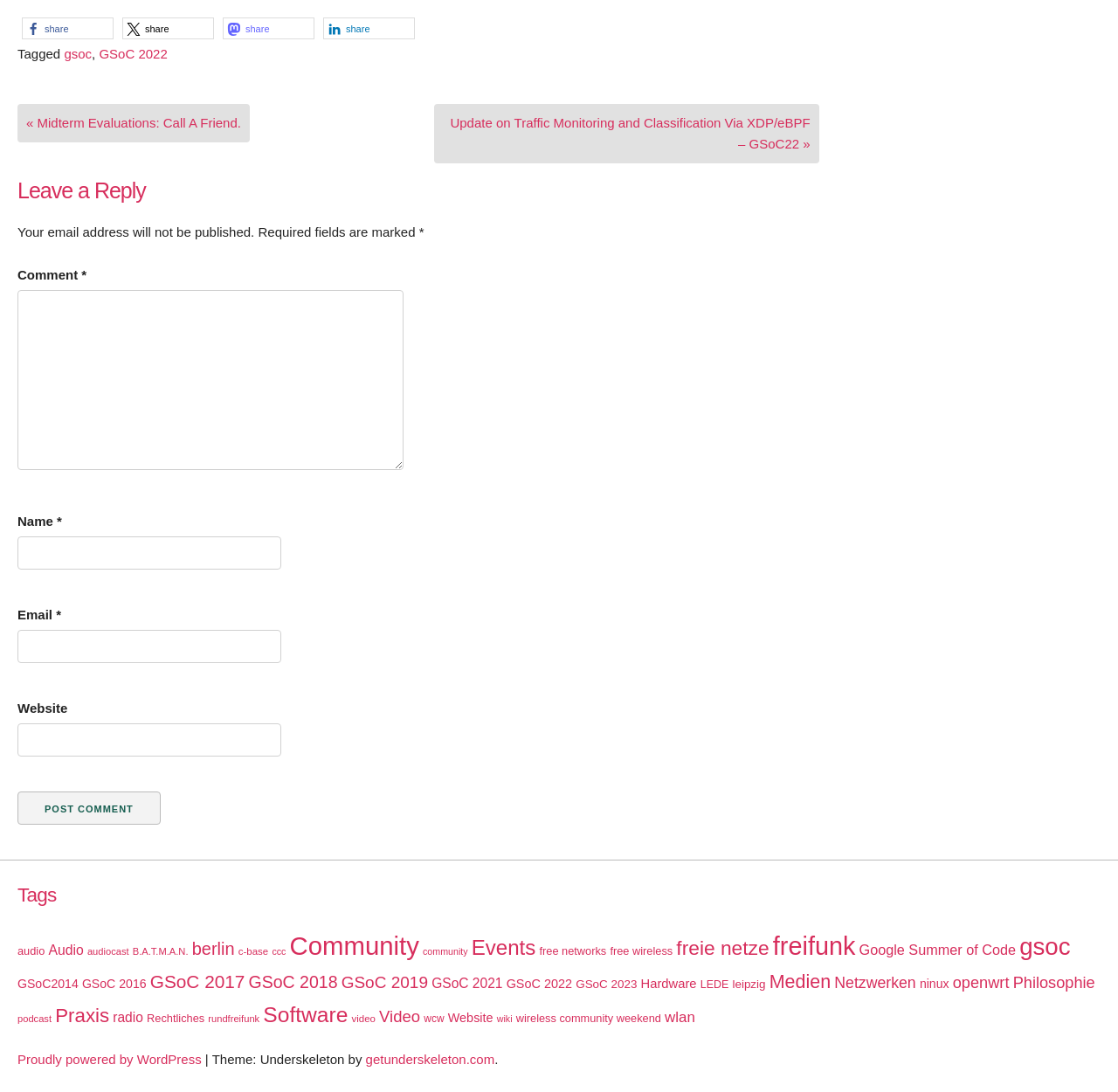Give a short answer using one word or phrase for the question:
What is the purpose of the buttons at the top?

Share on social media